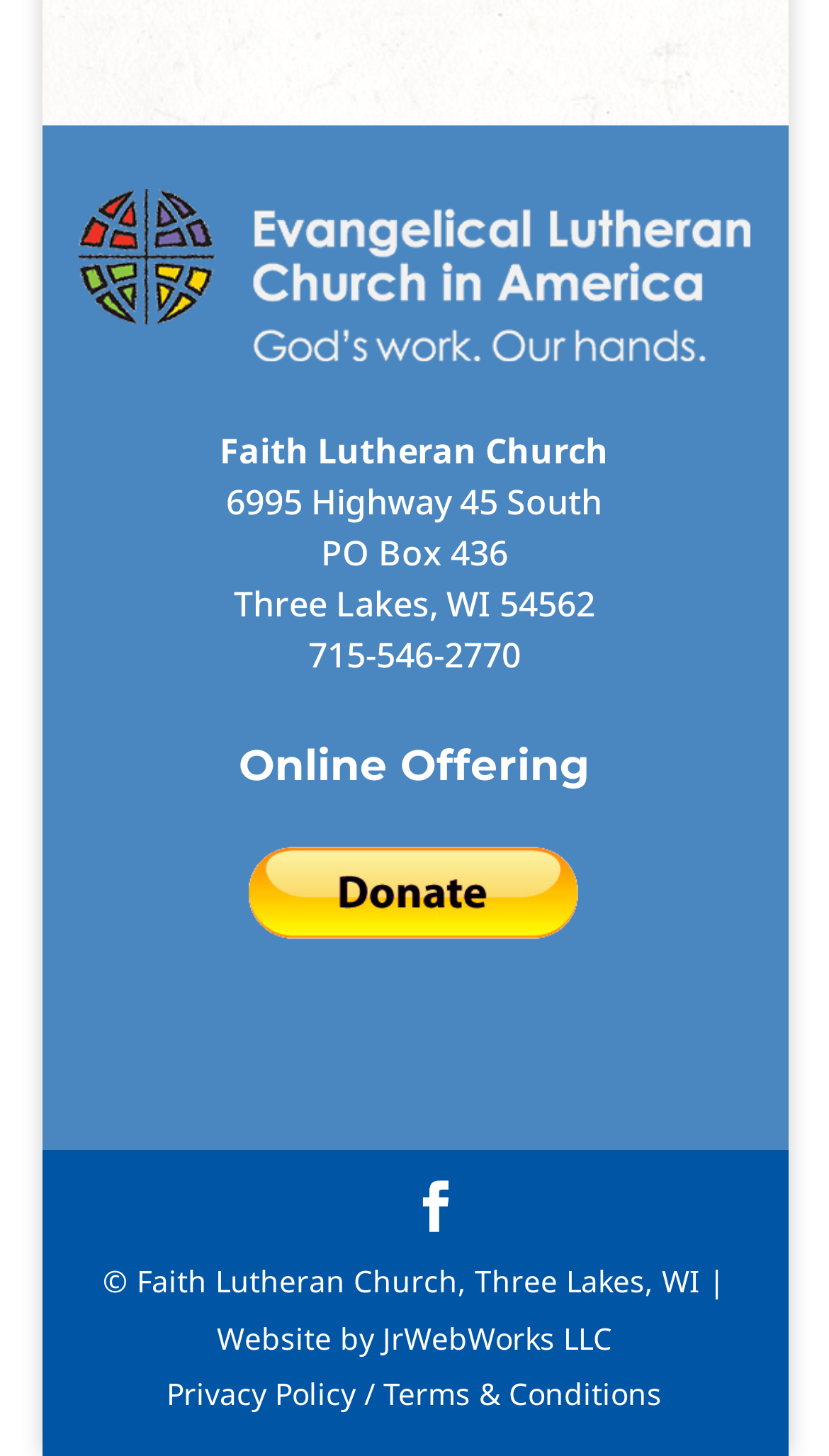Bounding box coordinates are specified in the format (top-left x, top-left y, bottom-right x, bottom-right y). All values are floating point numbers bounded between 0 and 1. Please provide the bounding box coordinate of the region this sentence describes: alt="Donations Button"

[0.297, 0.641, 0.703, 0.679]